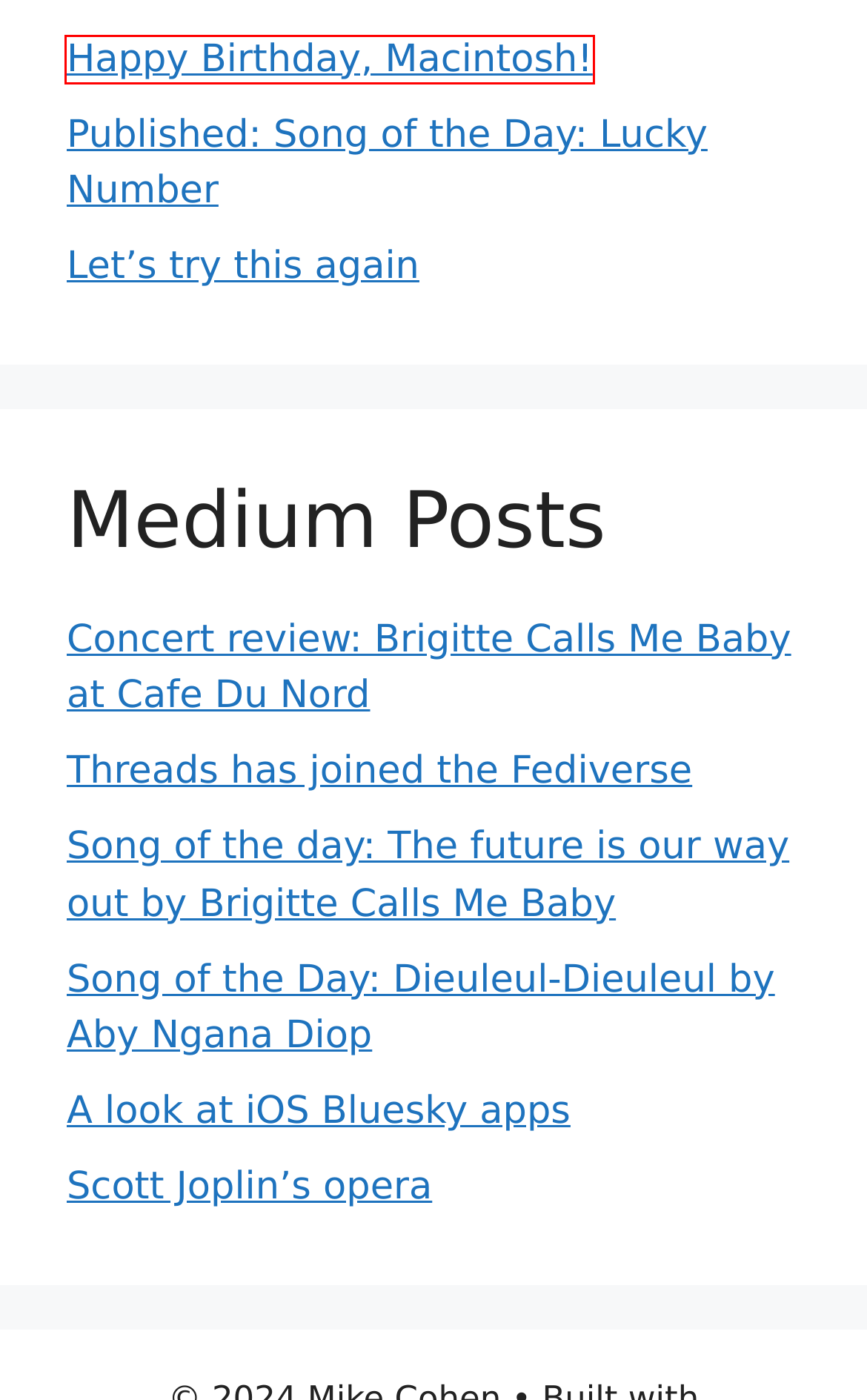Analyze the webpage screenshot with a red bounding box highlighting a UI element. Select the description that best matches the new webpage after clicking the highlighted element. Here are the options:
A. Music - Mike Cohen
B. Bluesky is now open for everyone - Mike Cohen
C. Published: Song of the Day: Lucky Number - Mike Cohen
D. nine inch nails | the official website
E. Let’s try this again - Mike Cohen
F. New Nine Inch Nails album available for download - Mike Cohen
G. Note - Mike Cohen
H. Happy Birthday, Macintosh! - Mike Cohen

H